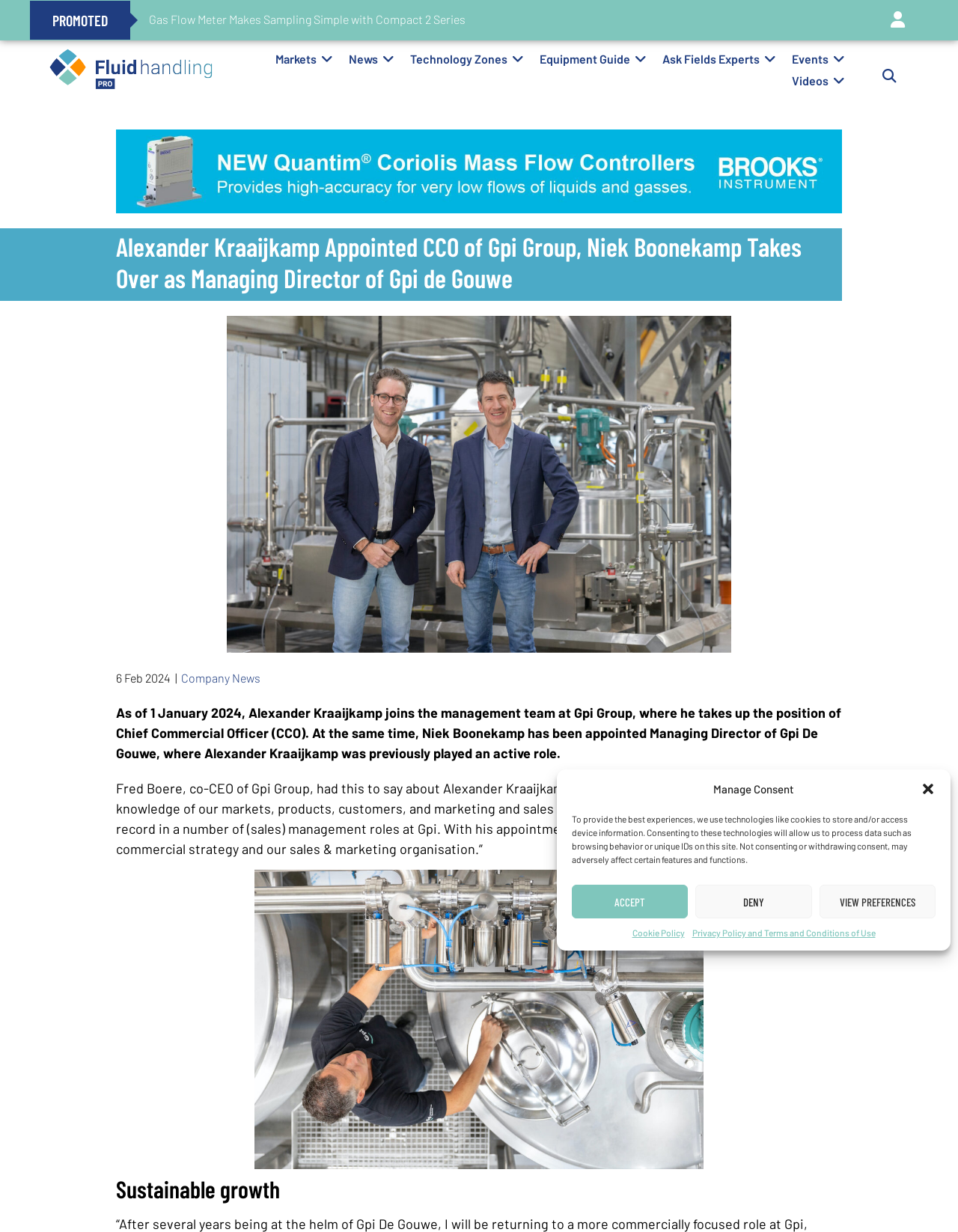When did Alexander Kraaijkamp join Gpi Group?
Based on the image, give a one-word or short phrase answer.

1 January 2024